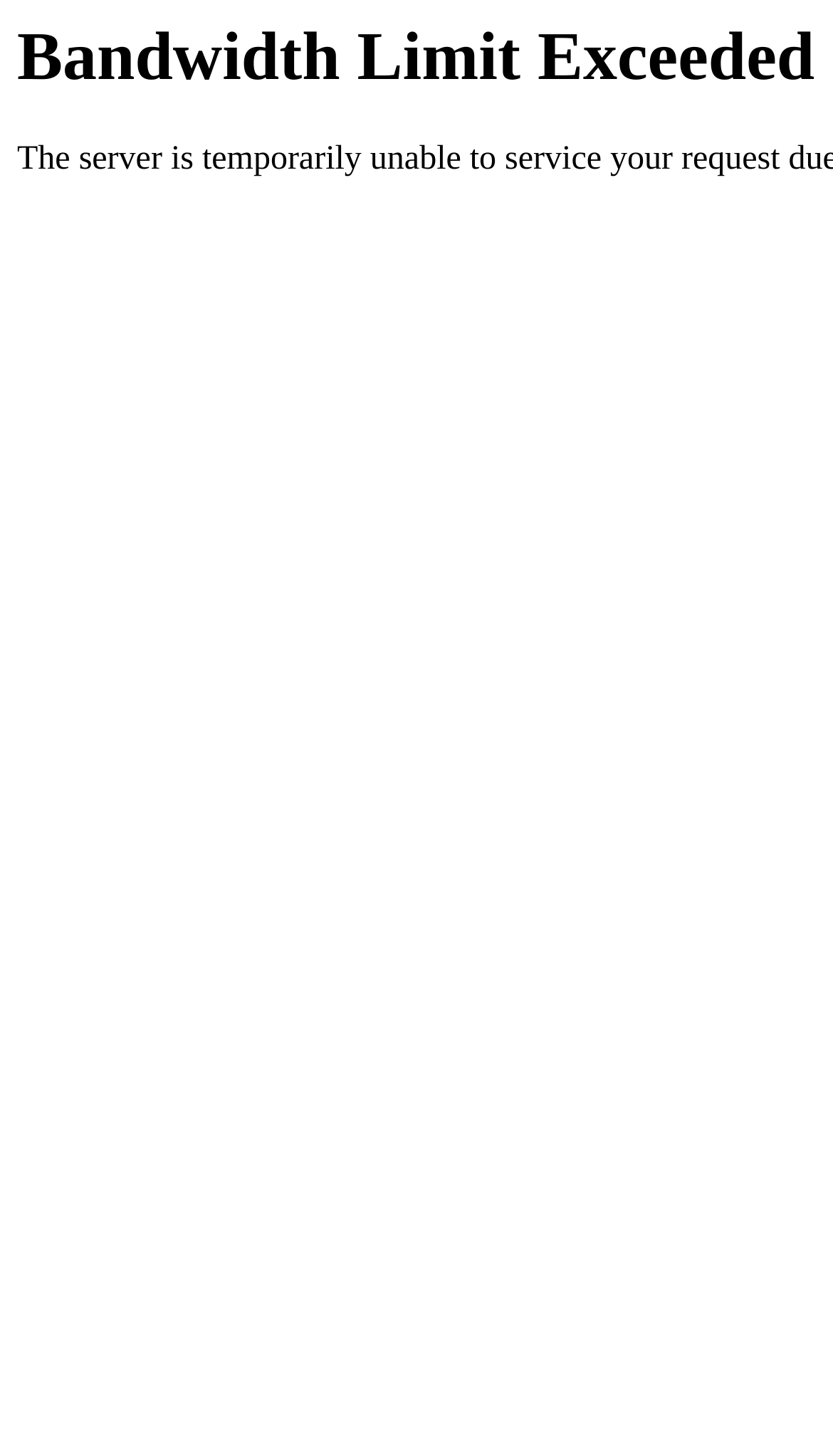Generate the title text from the webpage.

Bandwidth Limit Exceeded